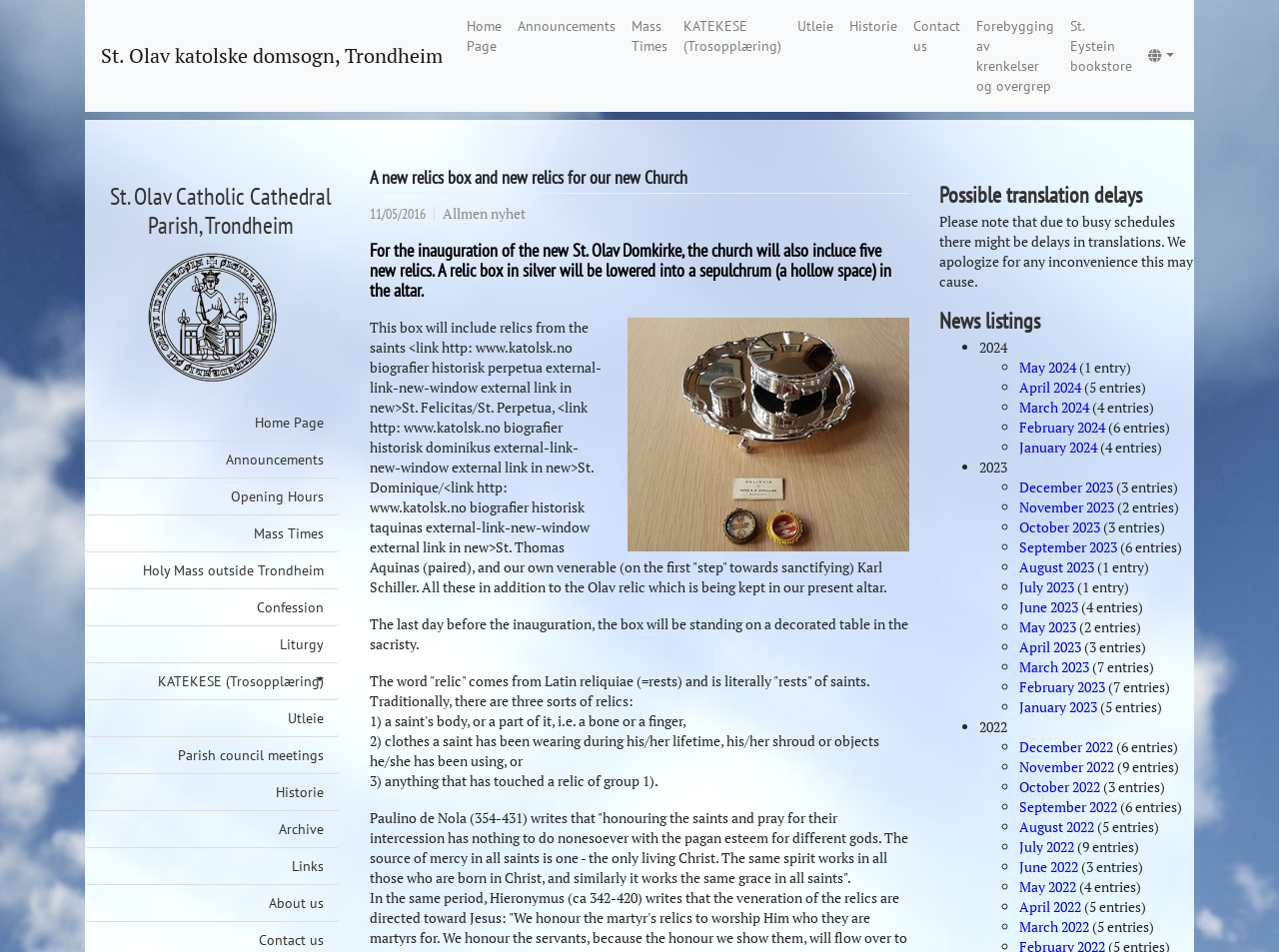Determine the bounding box coordinates of the element that should be clicked to execute the following command: "Read the news from May 2024".

[0.797, 0.376, 0.841, 0.396]